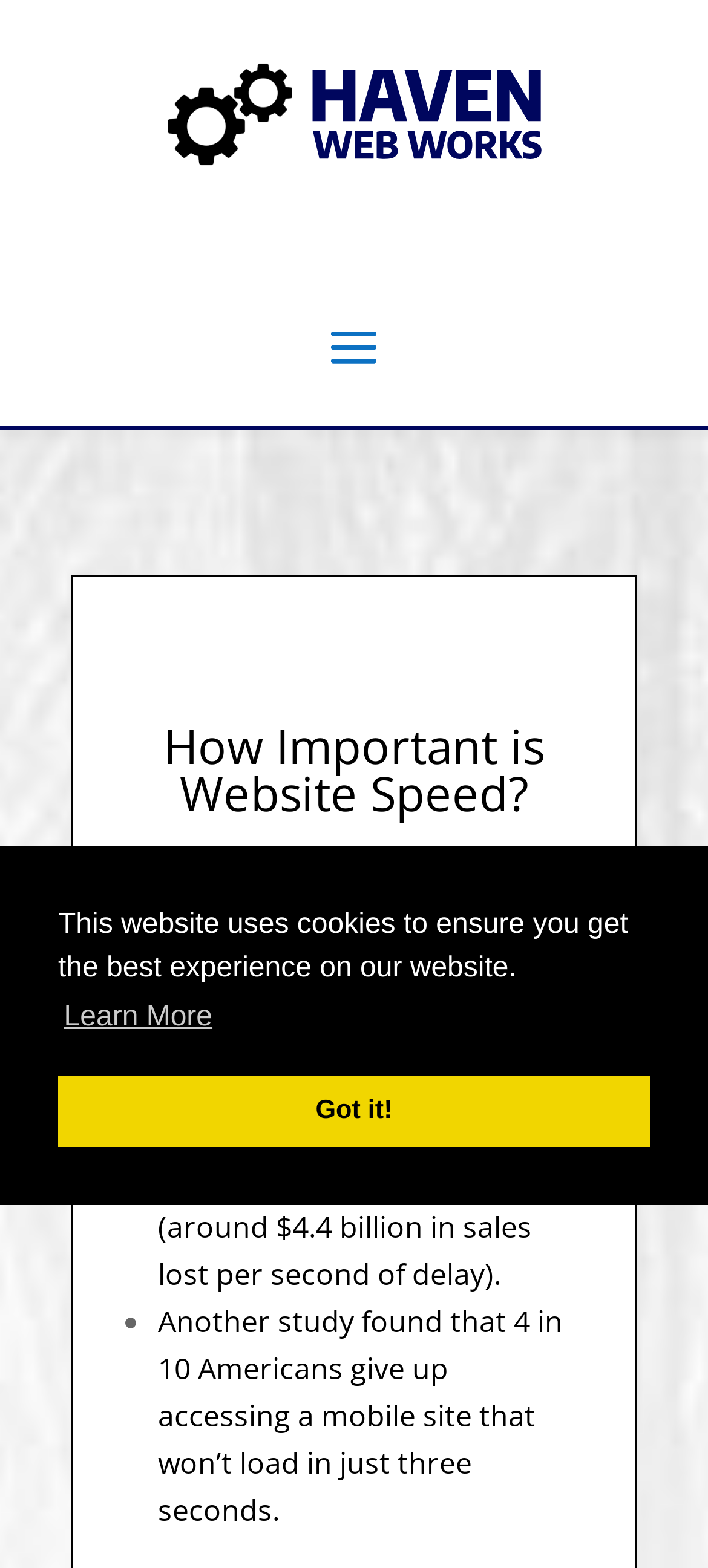What is the purpose of the website?
Please use the visual content to give a single word or phrase answer.

Get website speed appraisal